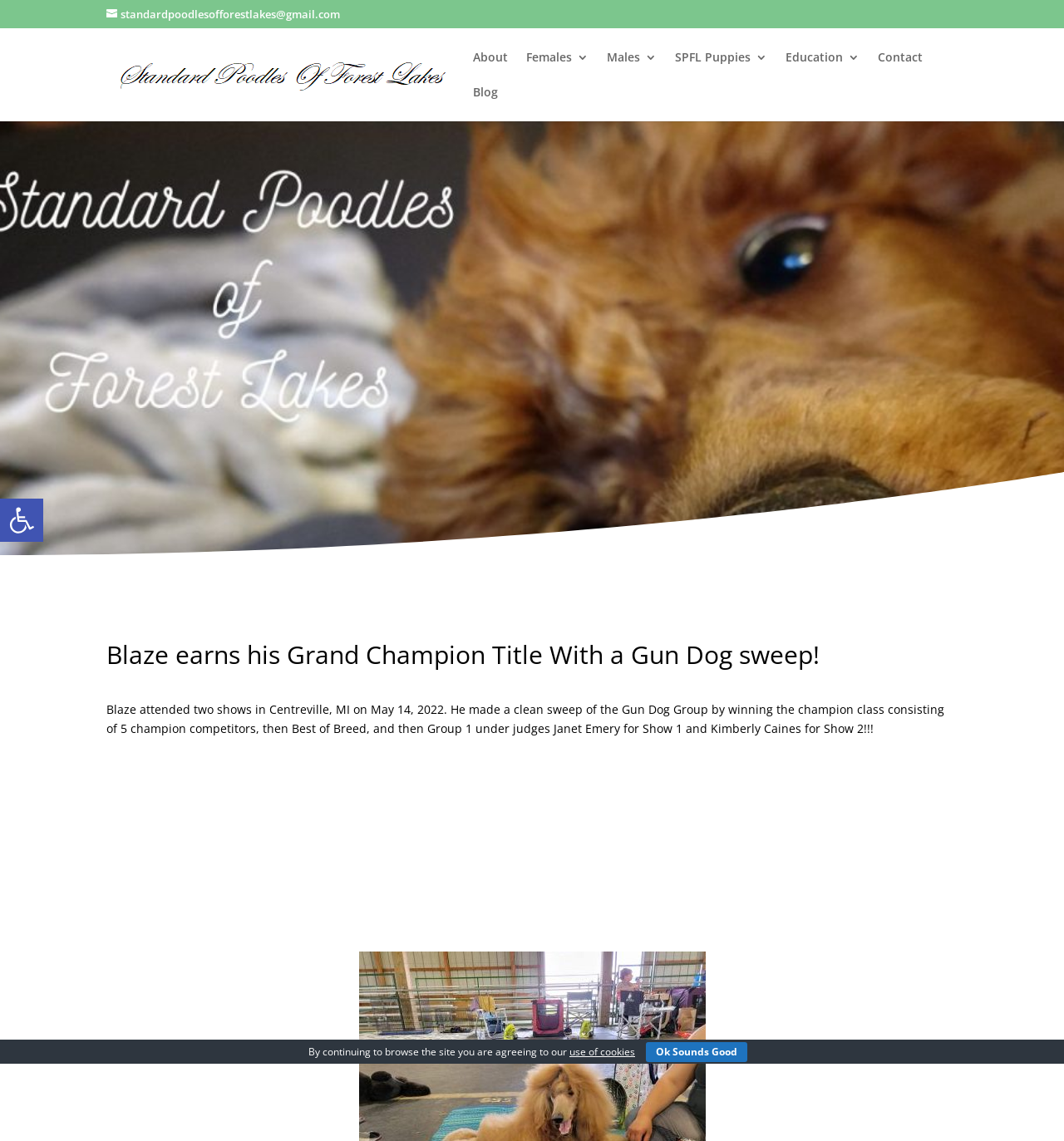Find the bounding box coordinates of the element I should click to carry out the following instruction: "Learn about the breeder".

[0.103, 0.057, 0.424, 0.071]